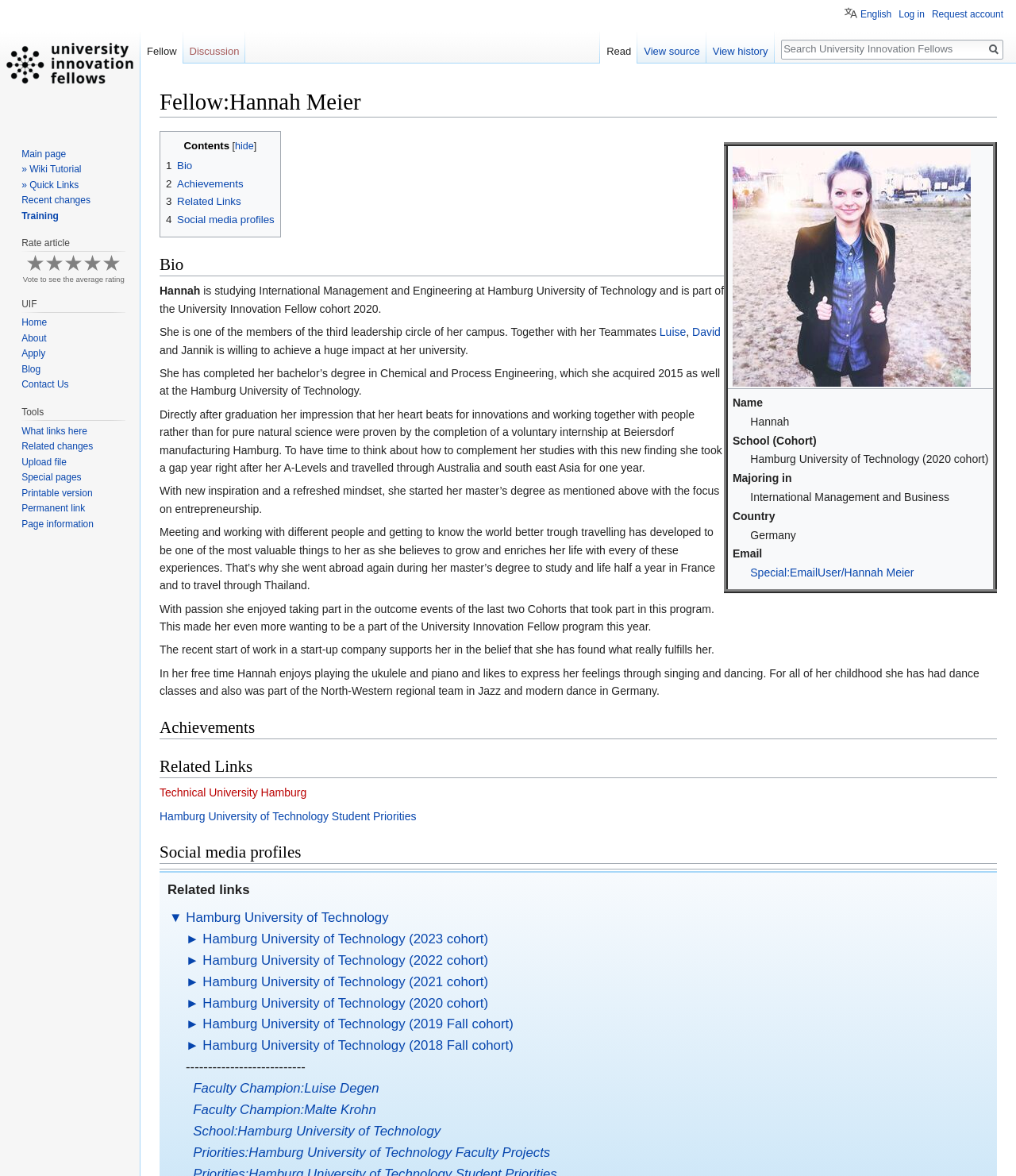What is Hannah's major?
Look at the image and answer the question with a single word or phrase.

International Management and Business